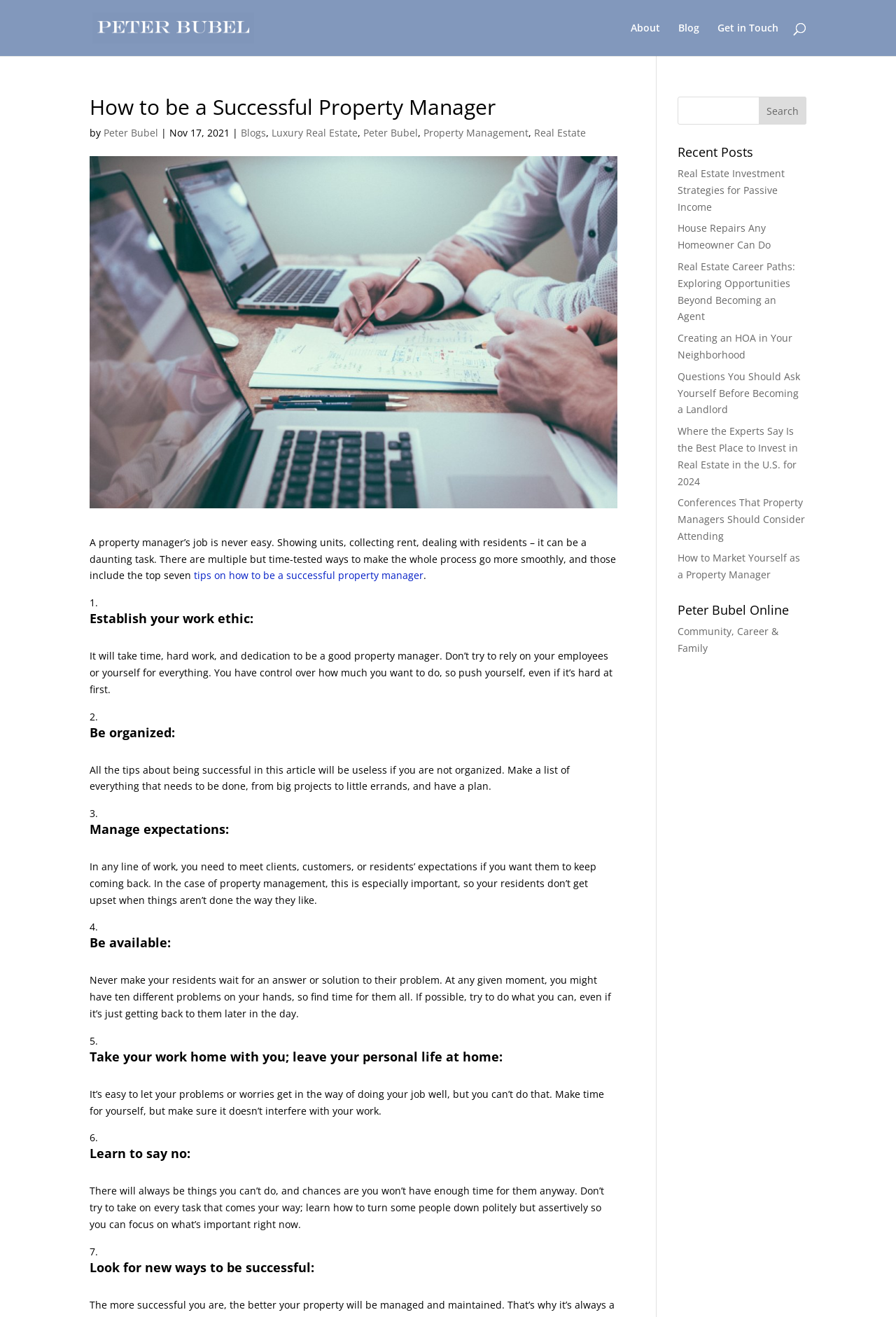Answer in one word or a short phrase: 
How many tips are provided in the article?

7